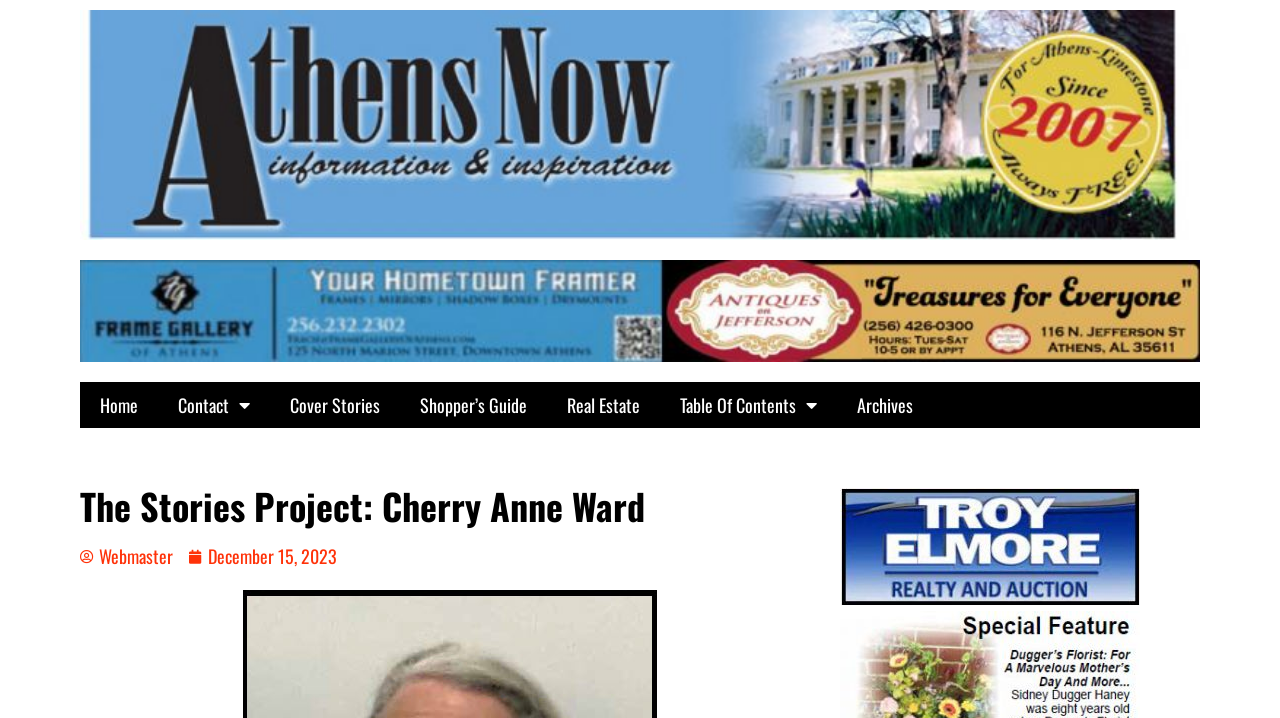Locate the bounding box coordinates of the area where you should click to accomplish the instruction: "access archives".

[0.654, 0.533, 0.729, 0.597]